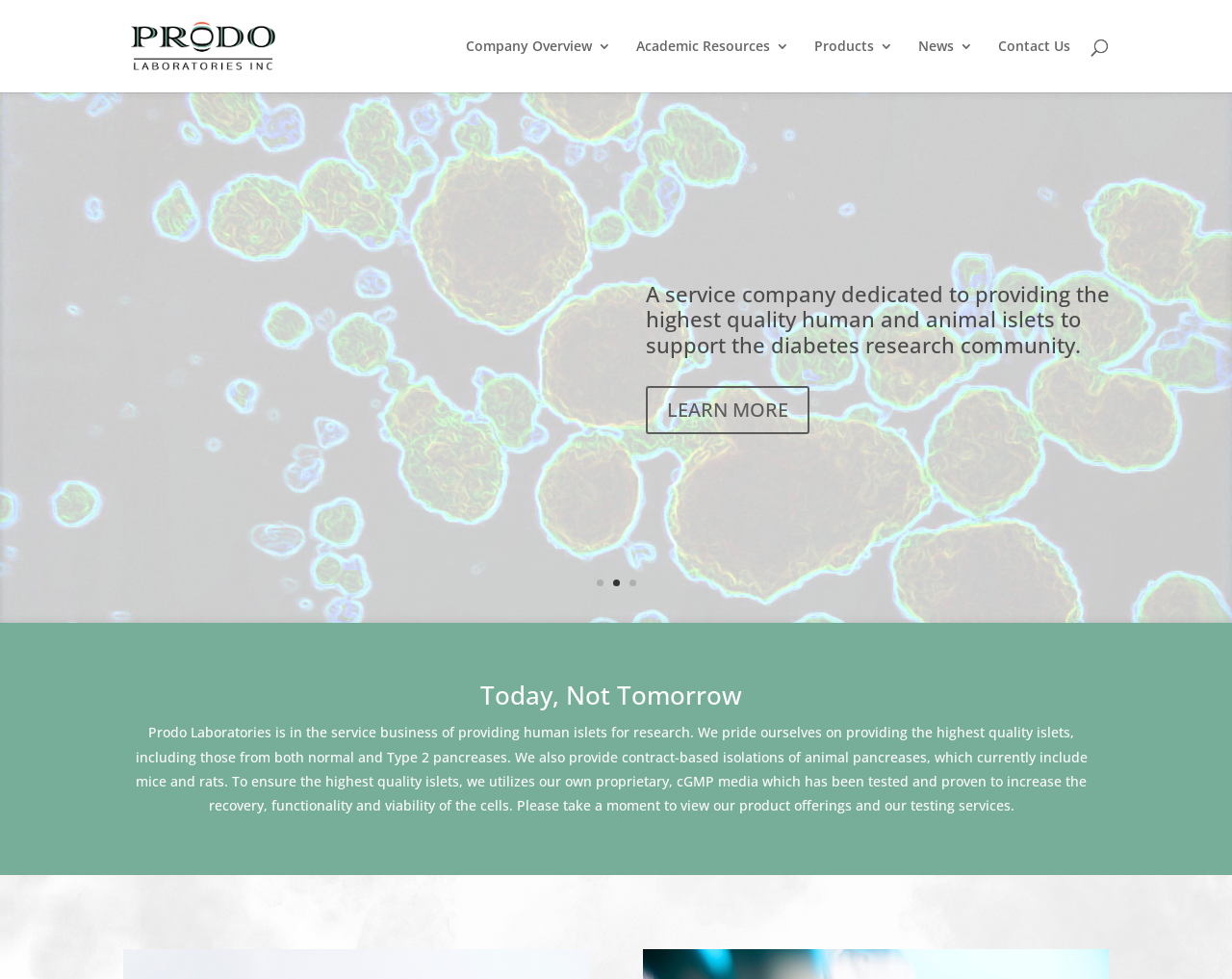What is the purpose of Prodo Labs' proprietary media?
From the details in the image, provide a complete and detailed answer to the question.

The purpose of Prodo Labs' proprietary media can be found in the section that describes their services, where it mentions that they utilize their own proprietary, cGMP media which has been tested and proven to increase the recovery, functionality, and viability of the cells.